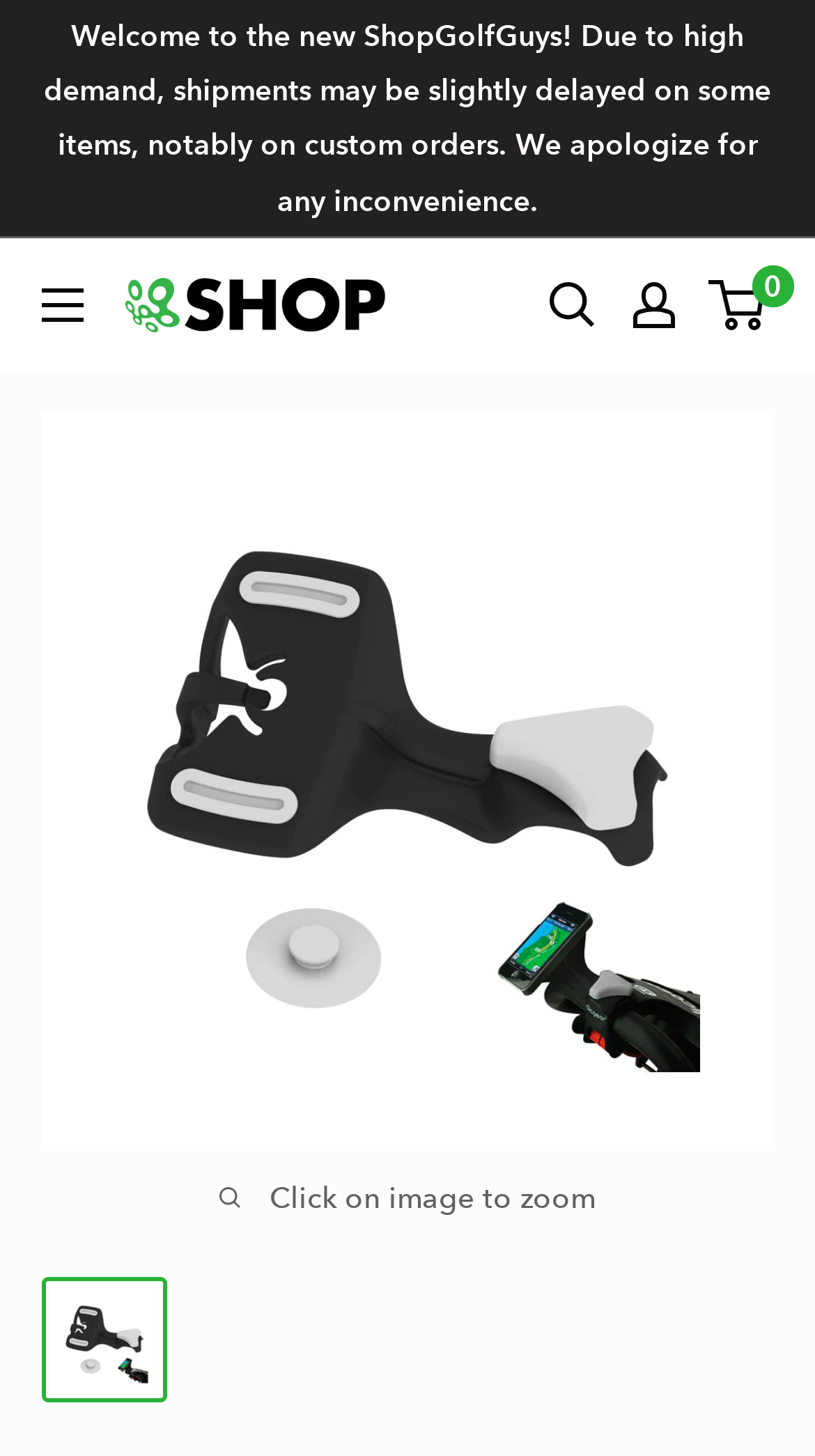What is the location of the search button?
Please use the visual content to give a single word or phrase answer.

Top right